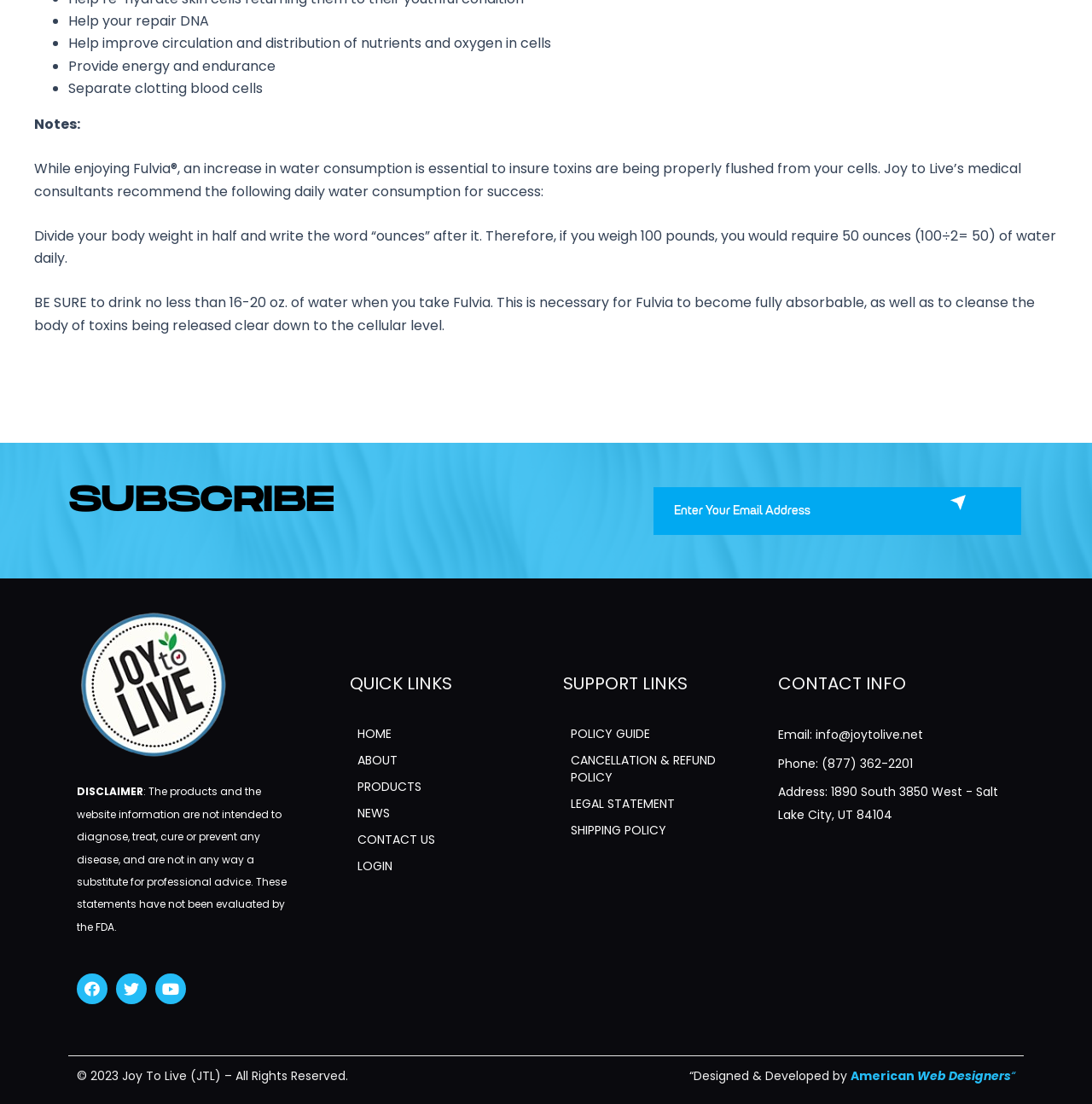Find and indicate the bounding box coordinates of the region you should select to follow the given instruction: "Click on the 'INVESTING' link".

None